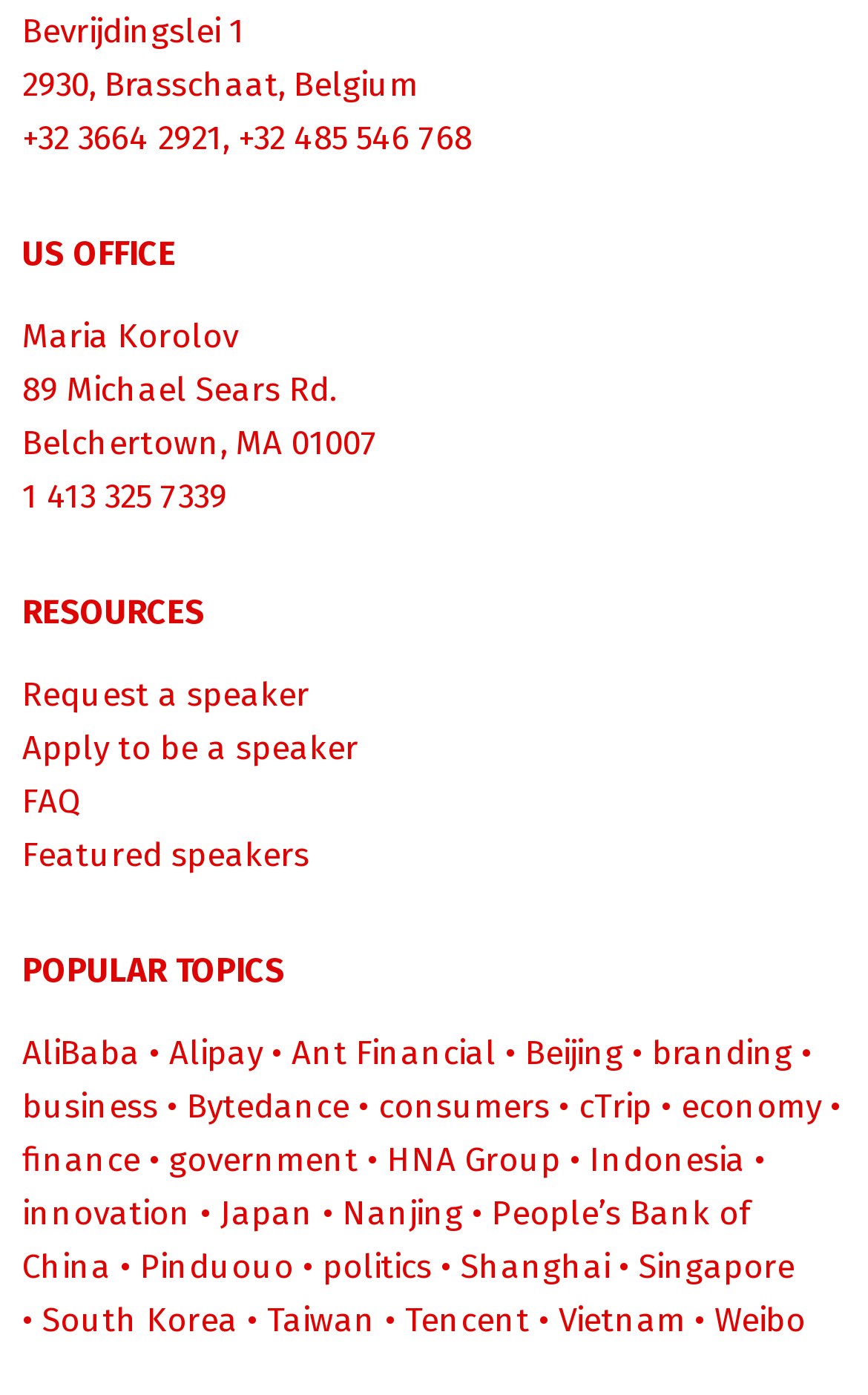Provide the bounding box coordinates of the HTML element described by the text: "People’s Bank of China".

[0.026, 0.855, 0.864, 0.922]